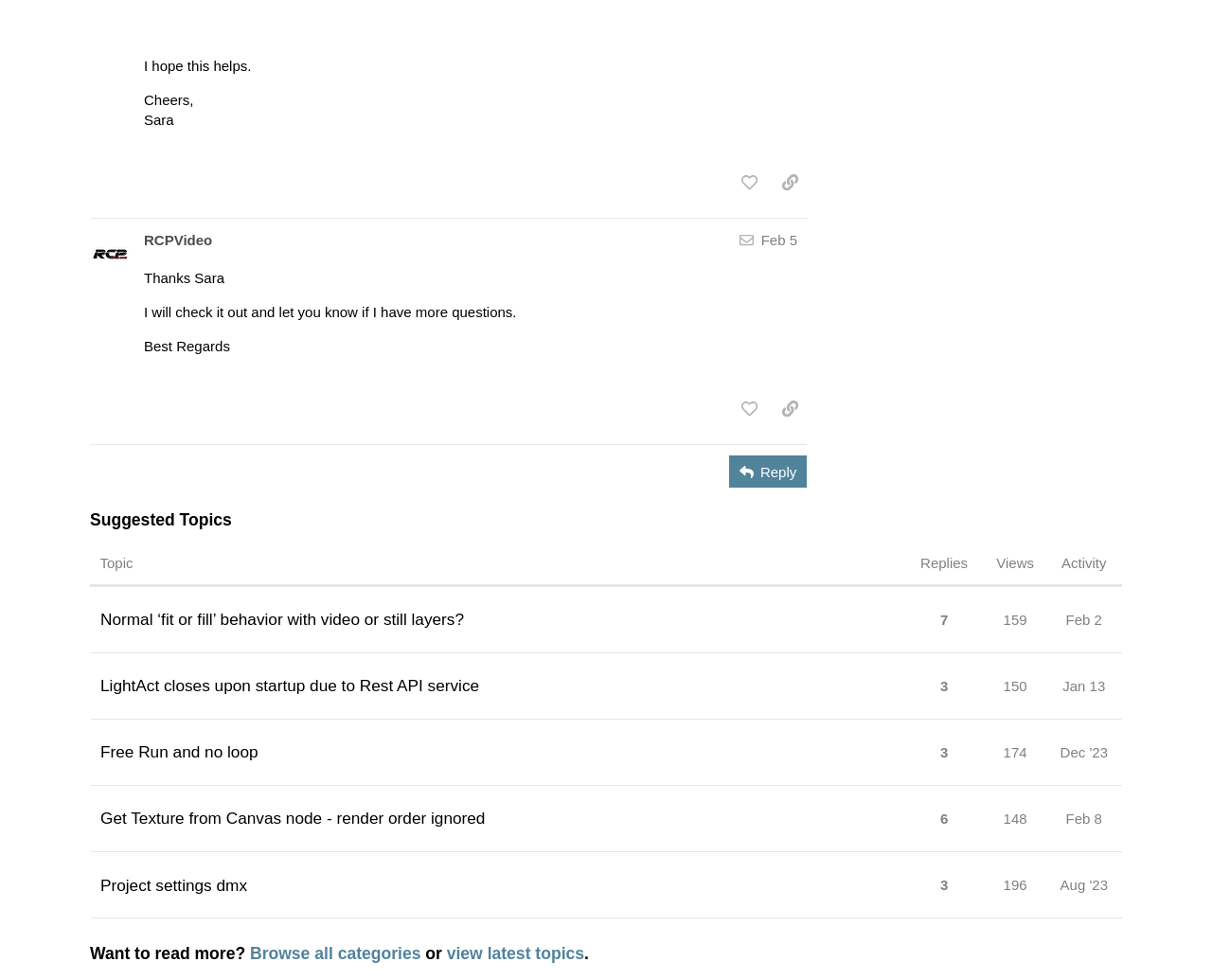What is the category of the suggested topics?
Look at the image and answer the question using a single word or phrase.

None